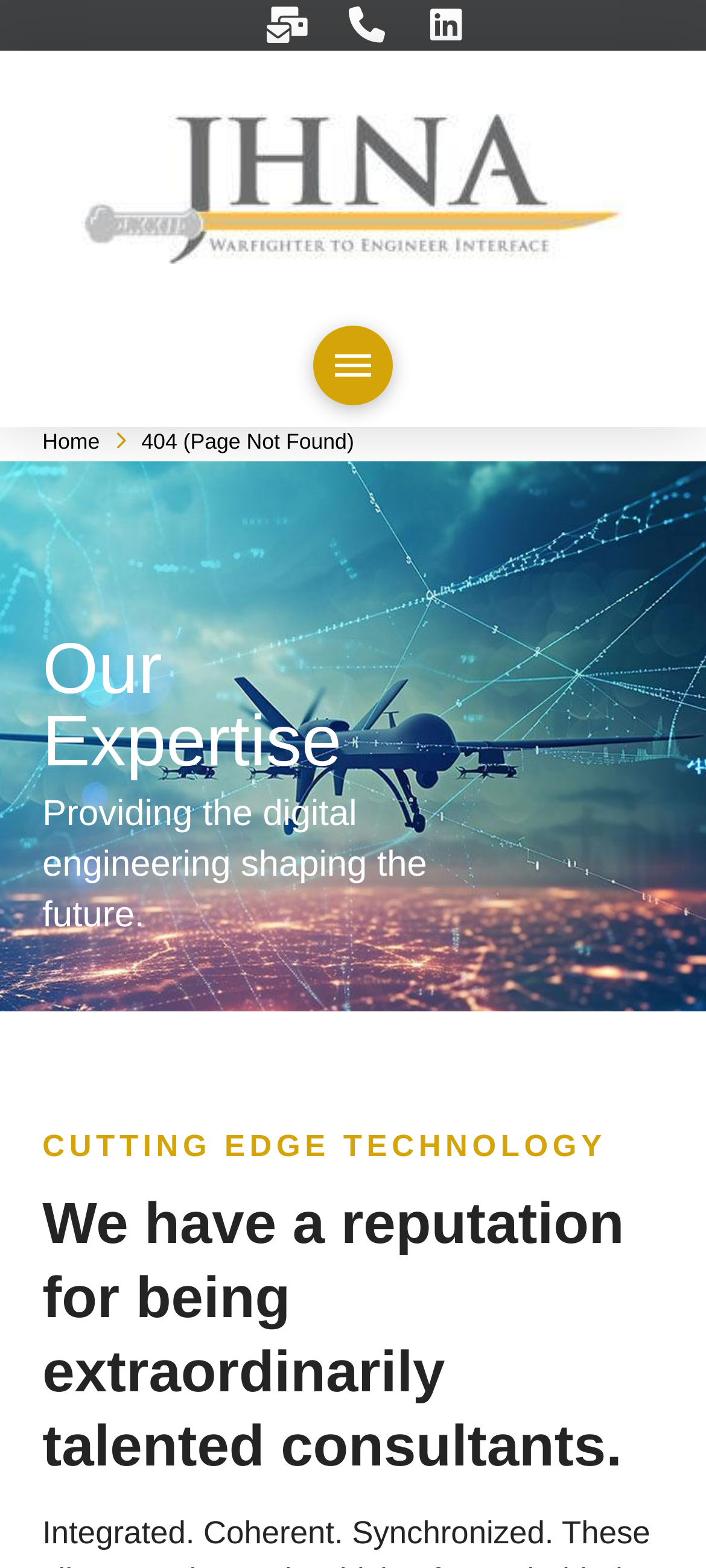Identify the bounding box coordinates for the UI element described as: "Home".

[0.06, 0.273, 0.141, 0.291]